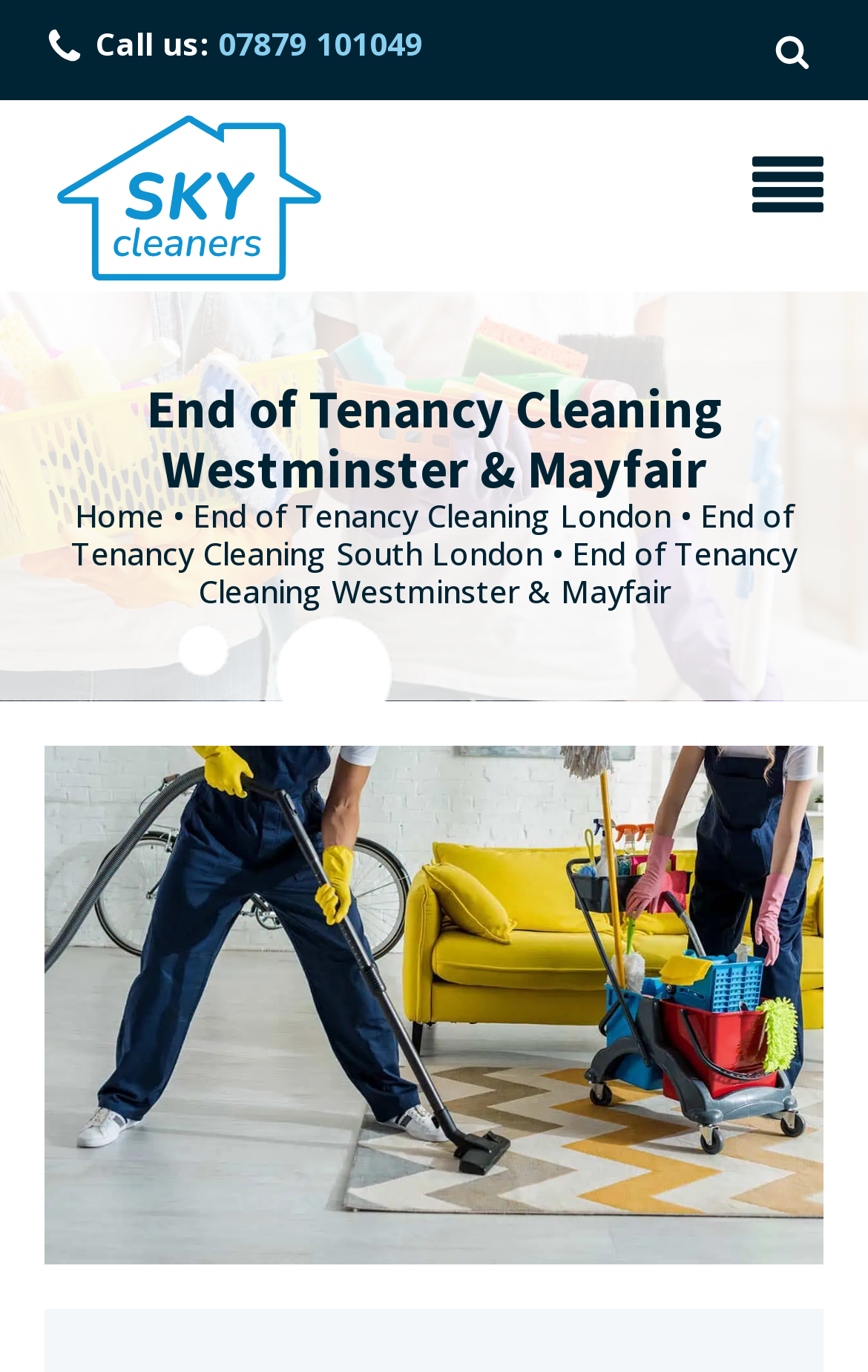Please reply to the following question with a single word or a short phrase:
What is the logo of this company?

An image